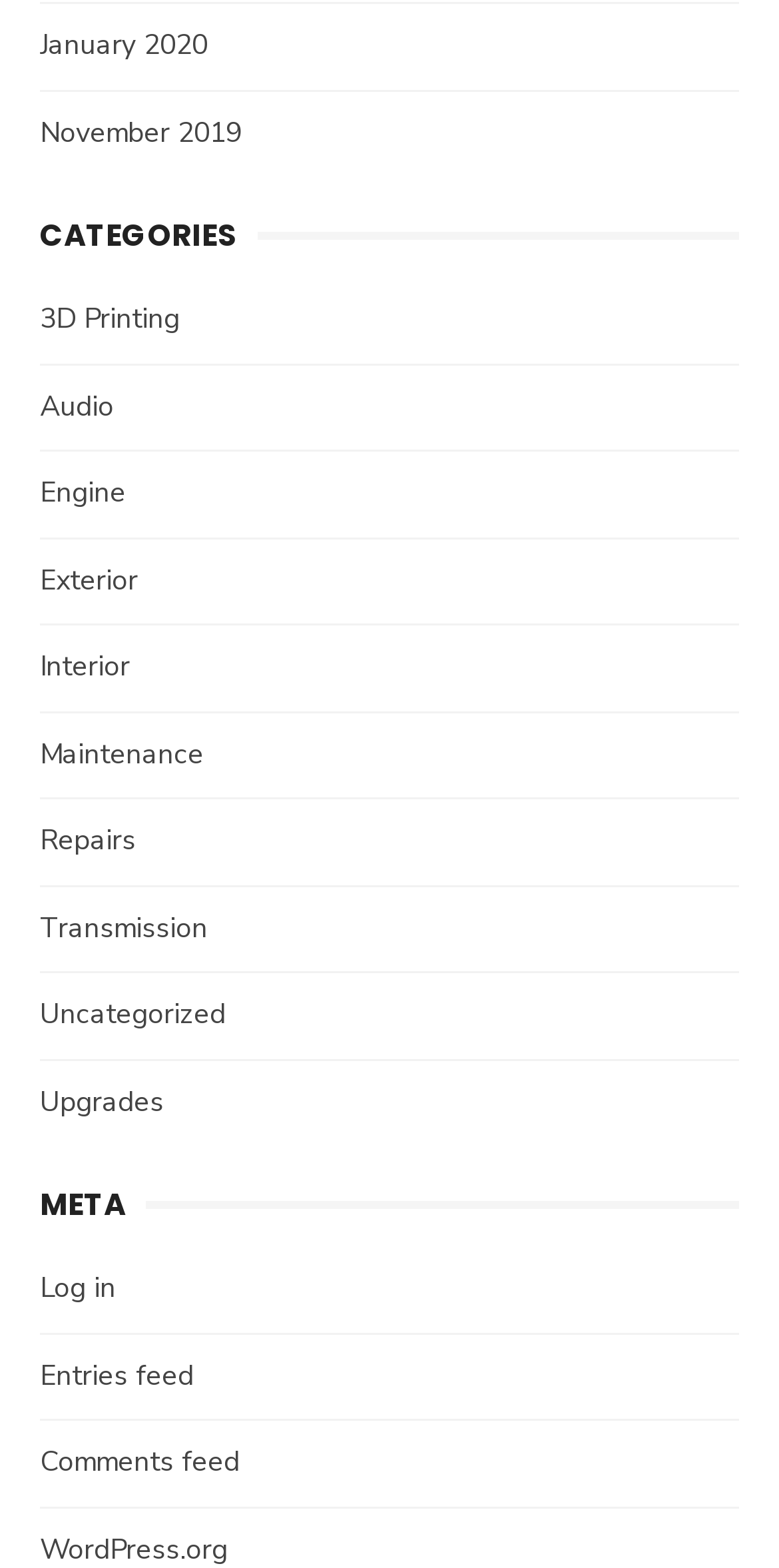What is the last link listed under 'META'?
Answer briefly with a single word or phrase based on the image.

WordPress.org